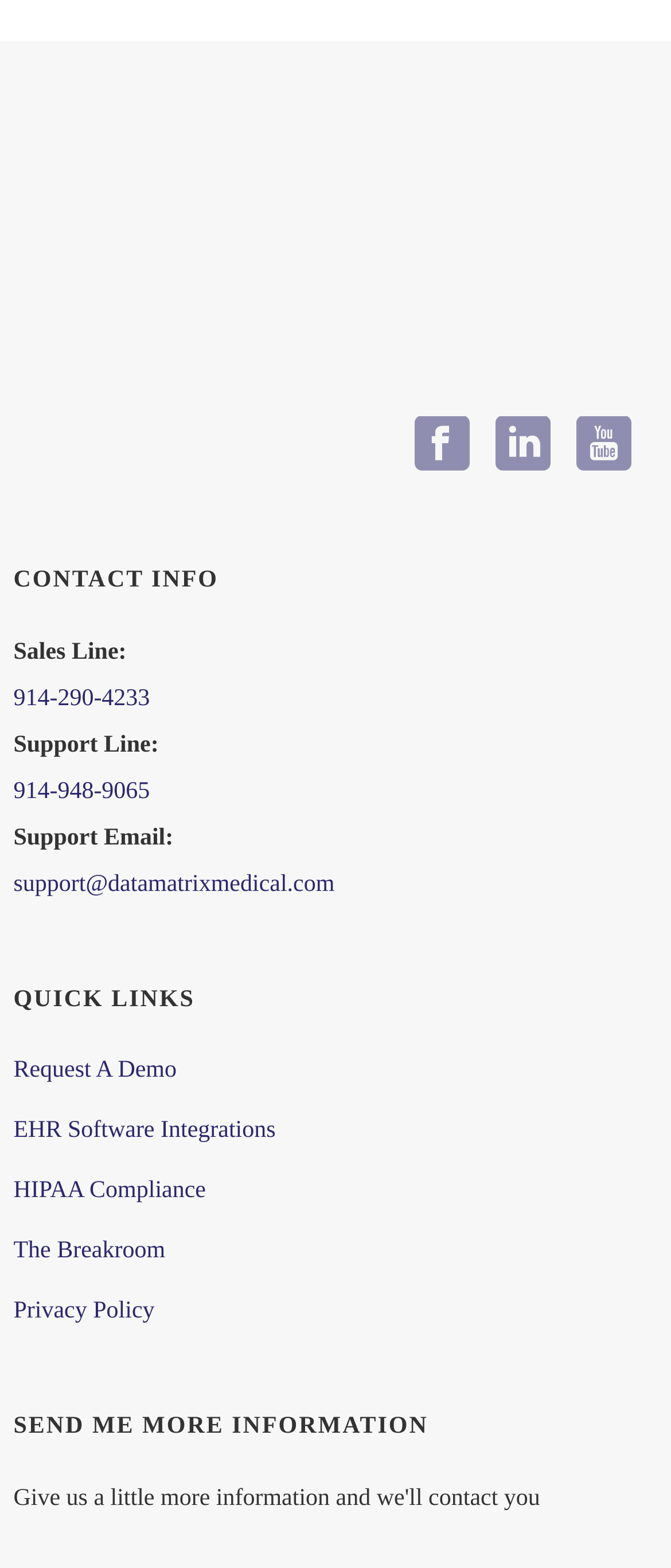Find the bounding box coordinates for the element that must be clicked to complete the instruction: "Request a demo". The coordinates should be four float numbers between 0 and 1, indicated as [left, top, right, bottom].

[0.02, 0.674, 0.263, 0.691]